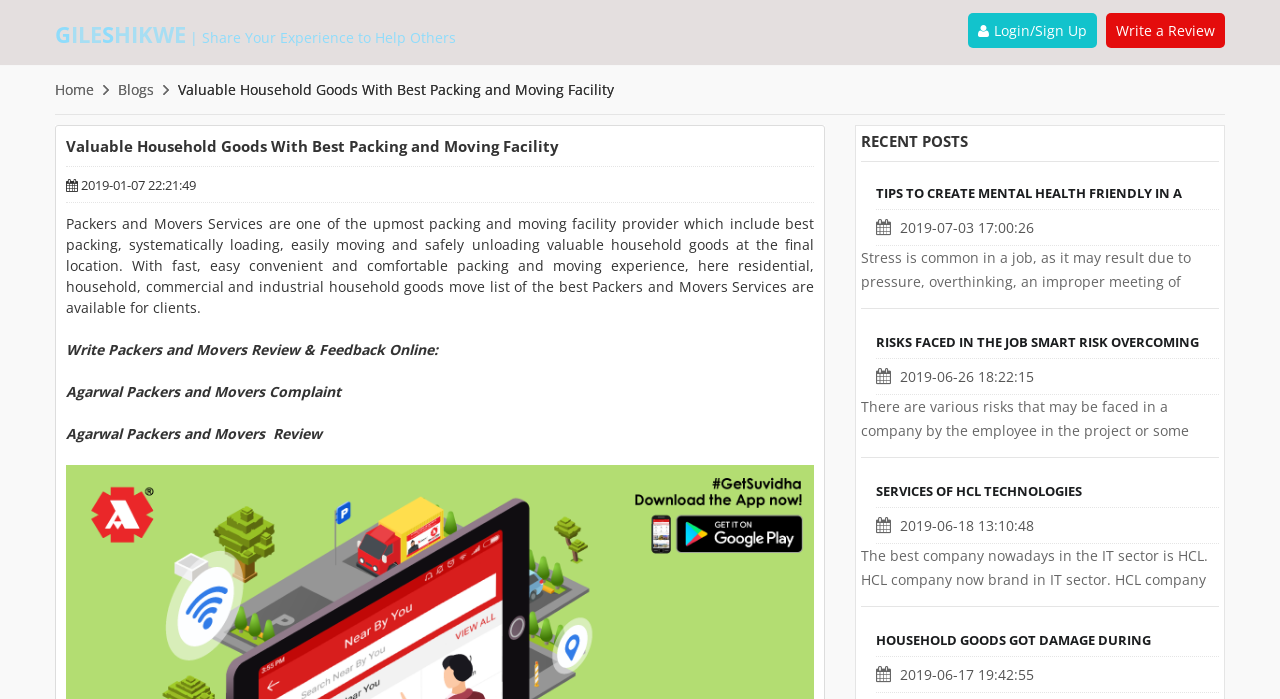Locate the bounding box coordinates of the element to click to perform the following action: 'Write a review'. The coordinates should be given as four float values between 0 and 1, in the form of [left, top, right, bottom].

[0.864, 0.019, 0.957, 0.069]